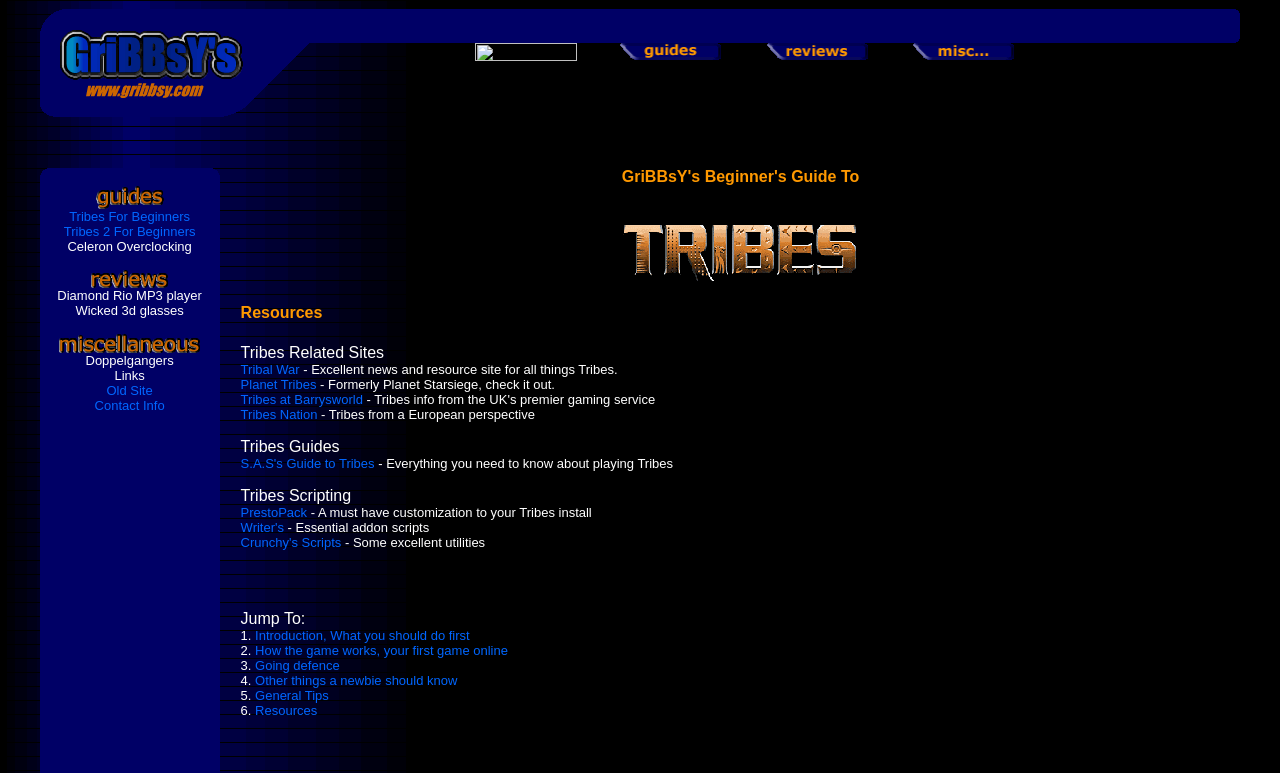What is the main topic of this webpage?
With the help of the image, please provide a detailed response to the question.

Based on the webpage structure and content, it appears that the main topic of this webpage is Tribes, a game or a series of games, as indicated by the presence of multiple links and resources related to Tribes.